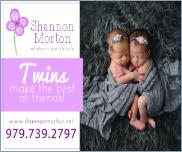What is the message emphasized in bold text?
Based on the image, give a concise answer in the form of a single word or short phrase.

Twins make the best of friends!